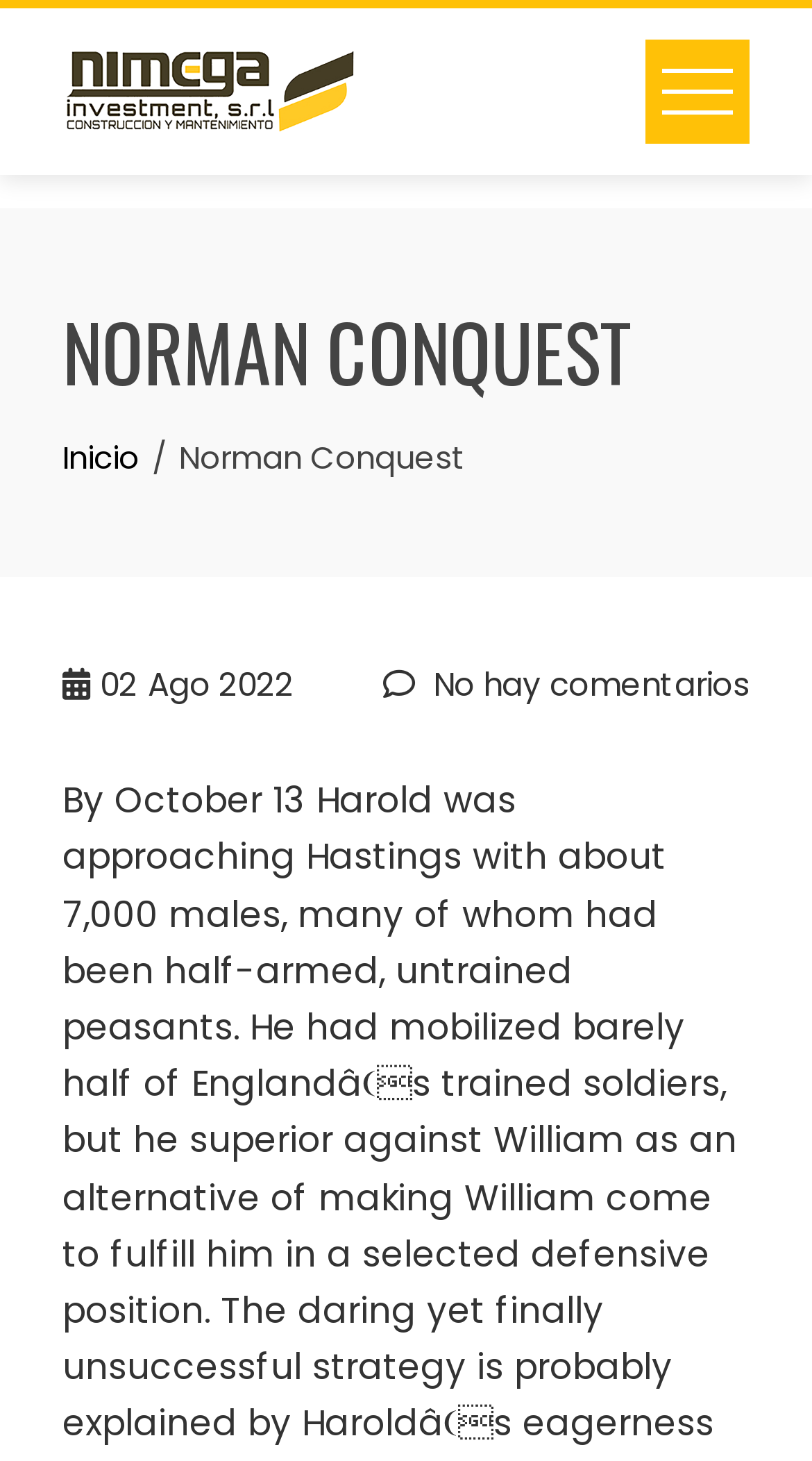What is the text of the link below the navigation section? Look at the image and give a one-word or short phrase answer.

No hay comentarios